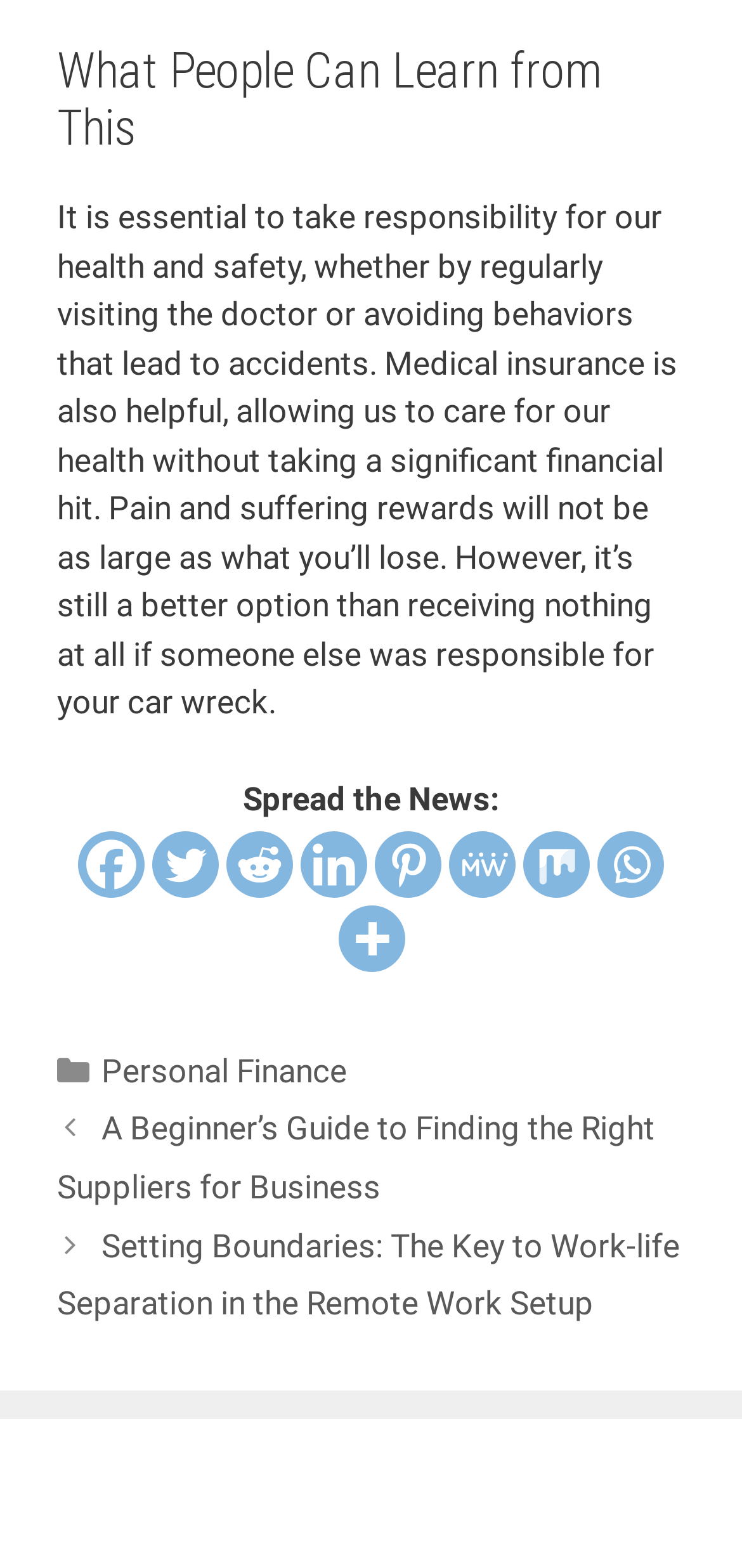What is the purpose of medical insurance according to the article?
Based on the image, respond with a single word or phrase.

To care for health without financial hit